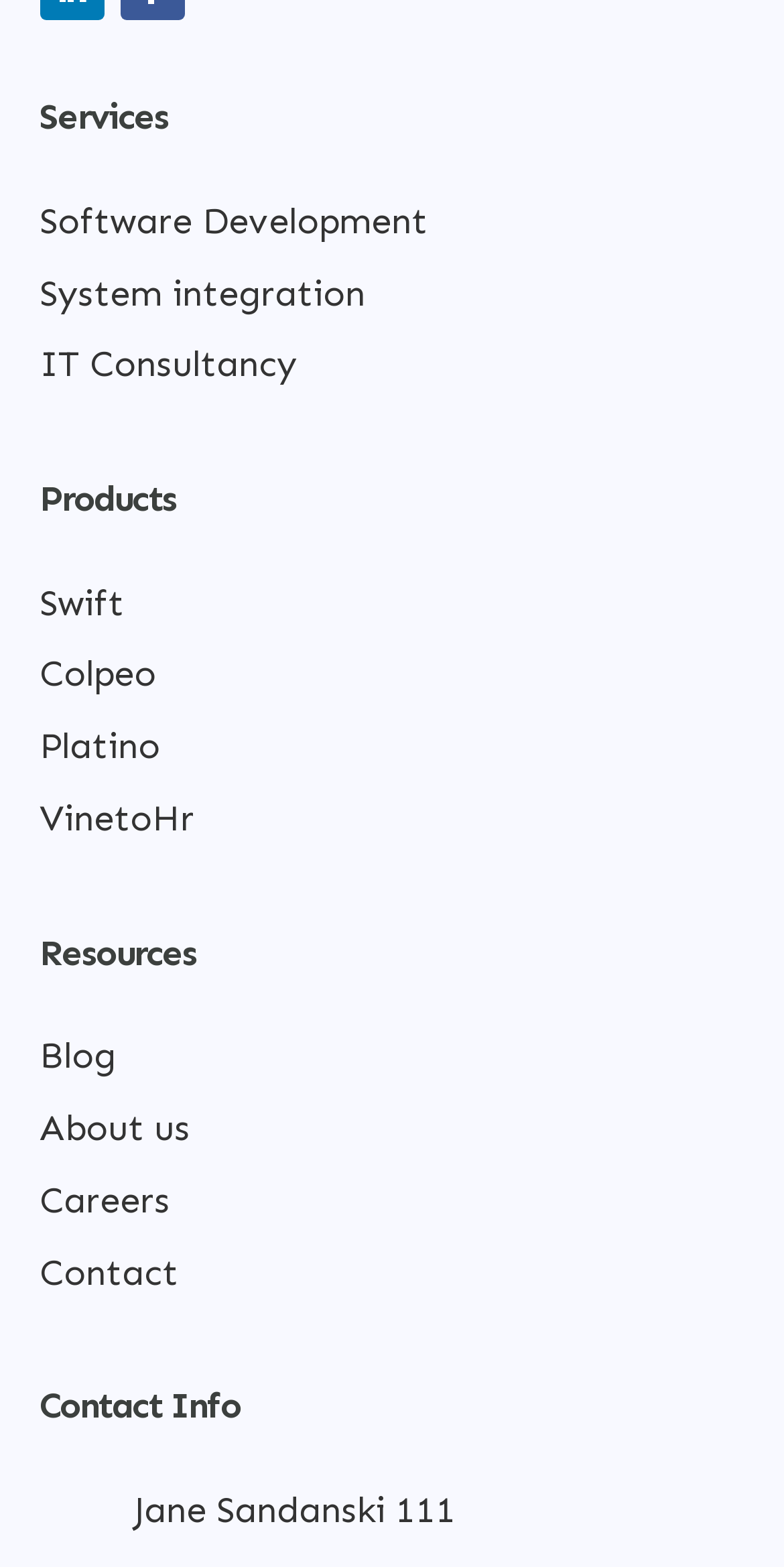What is the last resource listed?
Based on the image, respond with a single word or phrase.

Contact